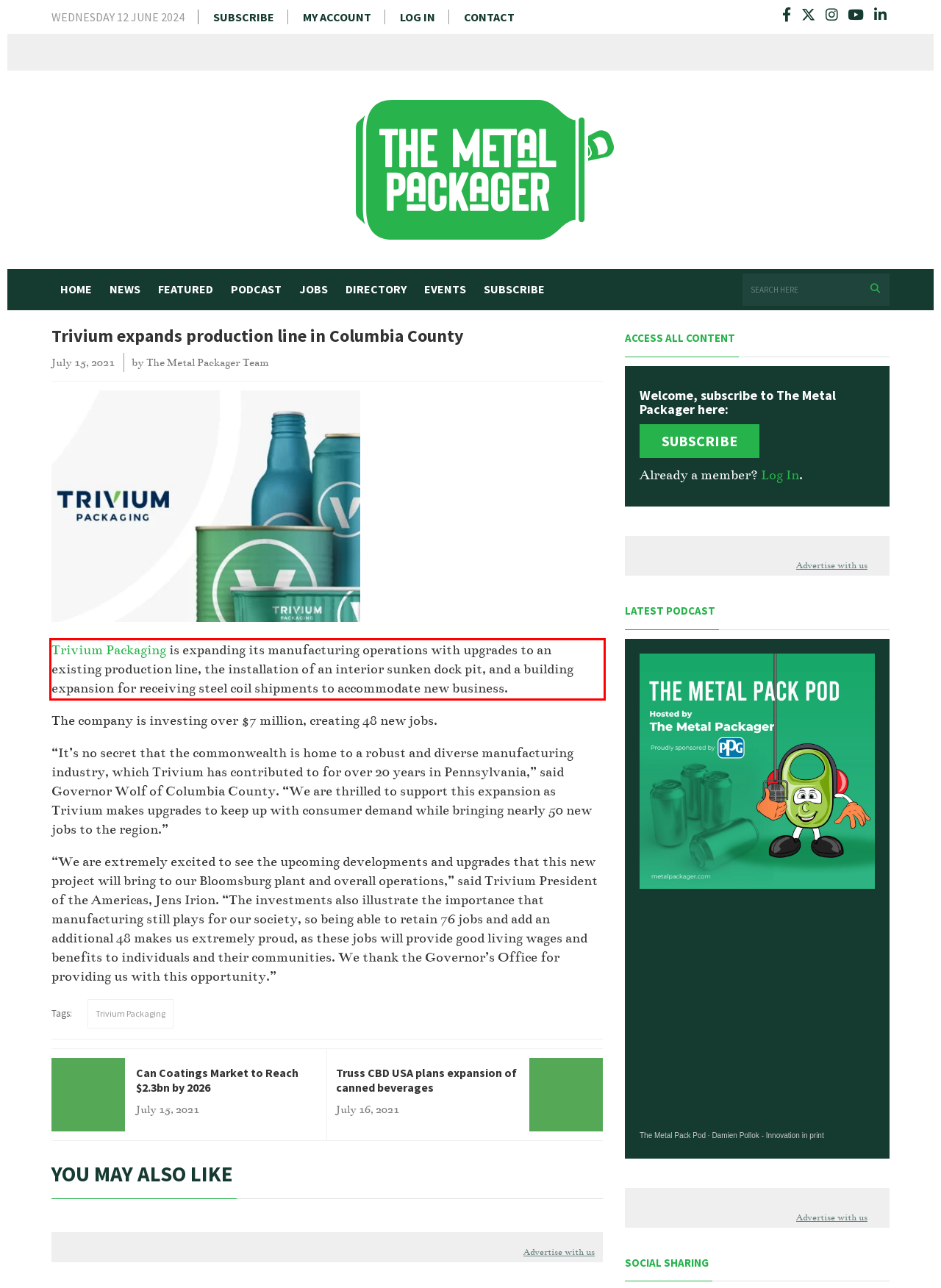Given a screenshot of a webpage, identify the red bounding box and perform OCR to recognize the text within that box.

Trivium Packaging is expanding its manufacturing operations with upgrades to an existing production line, the installation of an interior sunken dock pit, and a building expansion for receiving steel coil shipments to accommodate new business.